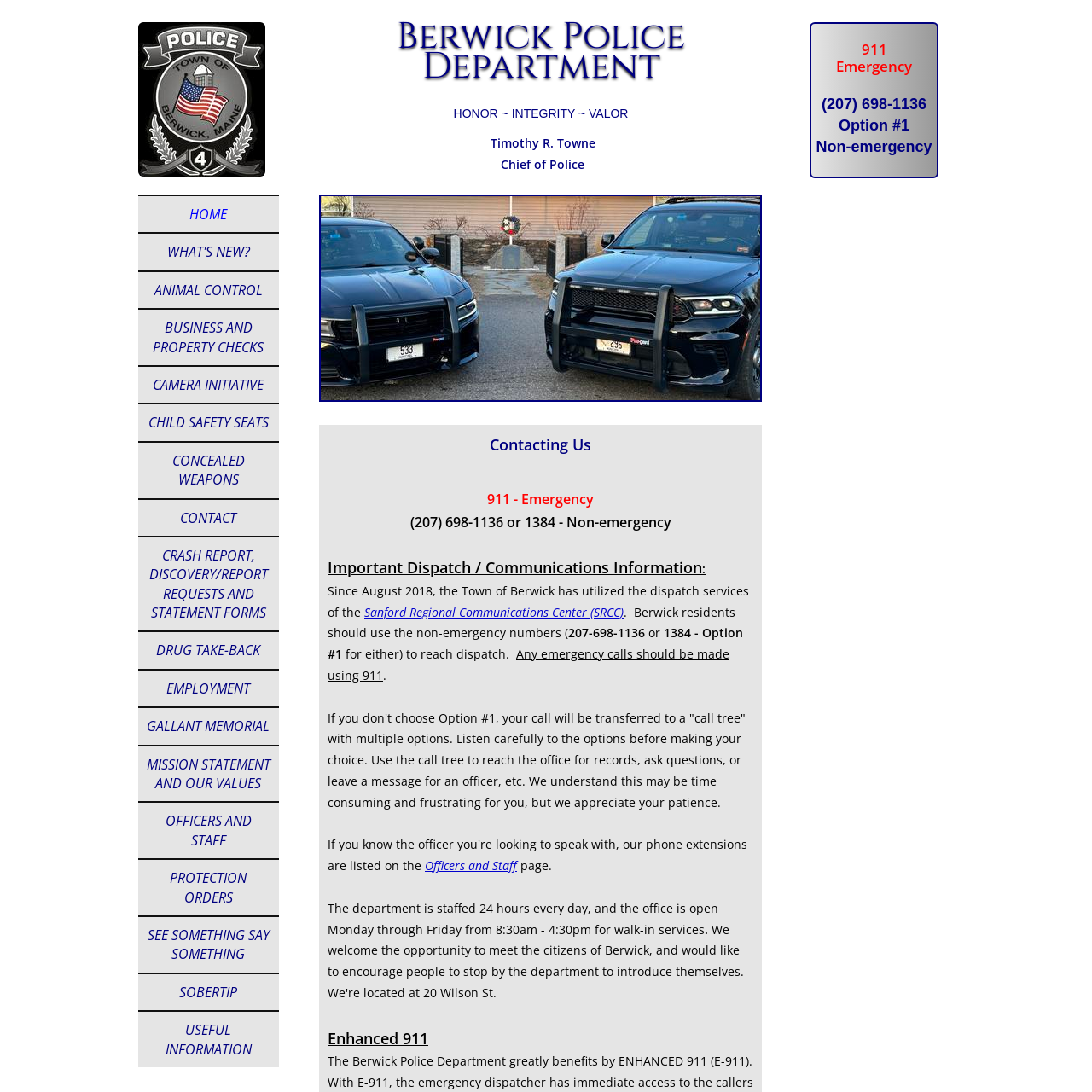Identify the main title of the webpage and generate its text content.

Berwick Police Department
